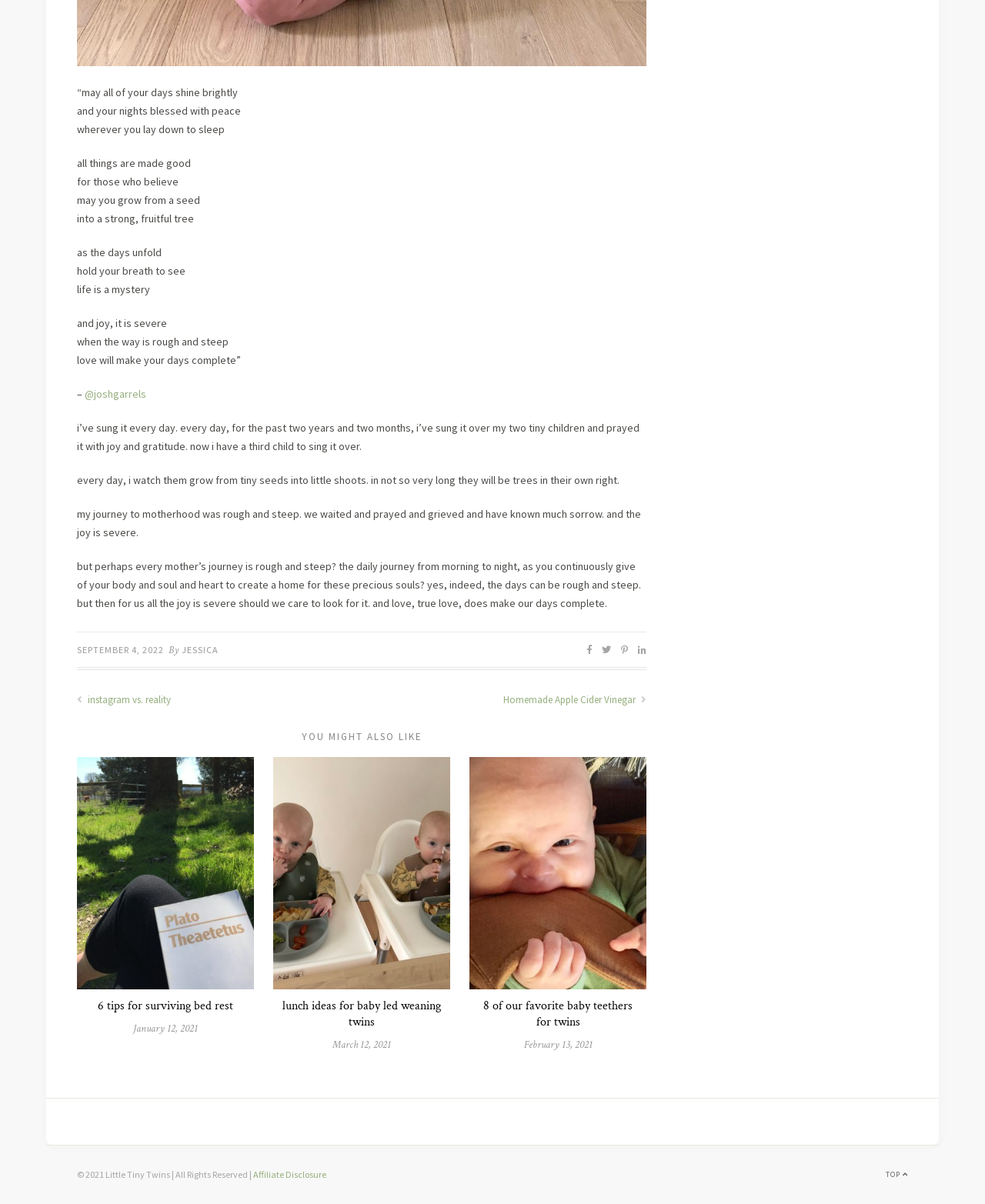Please identify the bounding box coordinates of the element I need to click to follow this instruction: "Check the affiliate disclosure".

[0.257, 0.971, 0.331, 0.98]